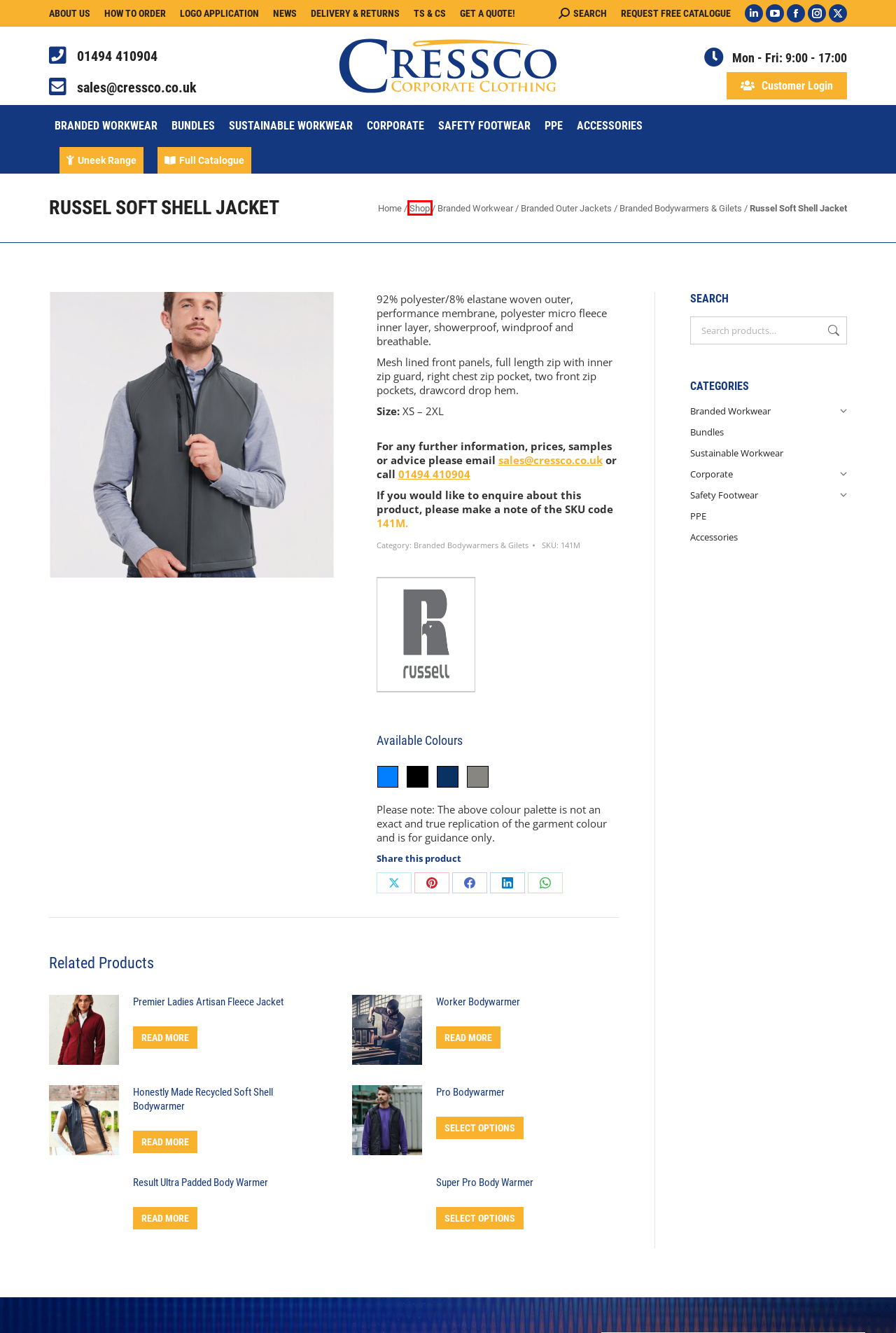You have a screenshot of a webpage, and a red bounding box highlights an element. Select the webpage description that best fits the new page after clicking the element within the bounding box. Options are:
A. Super Pro Body Warmer - Cressco Corporate Clothing
B. How to order - Cressco Corporate Clothing
C. Get a Quote! - Cressco Corporate Clothing
D. Accessories - Cressco Corporate Clothing
E. Pro Bodywarmer - Cressco Corporate Clothing
F. Catalogue Request - Cressco Corporate Clothing
G. Branded Workwear News - Cressco Corporate Clothing
H. Shop - Cressco Corporate Clothing

H